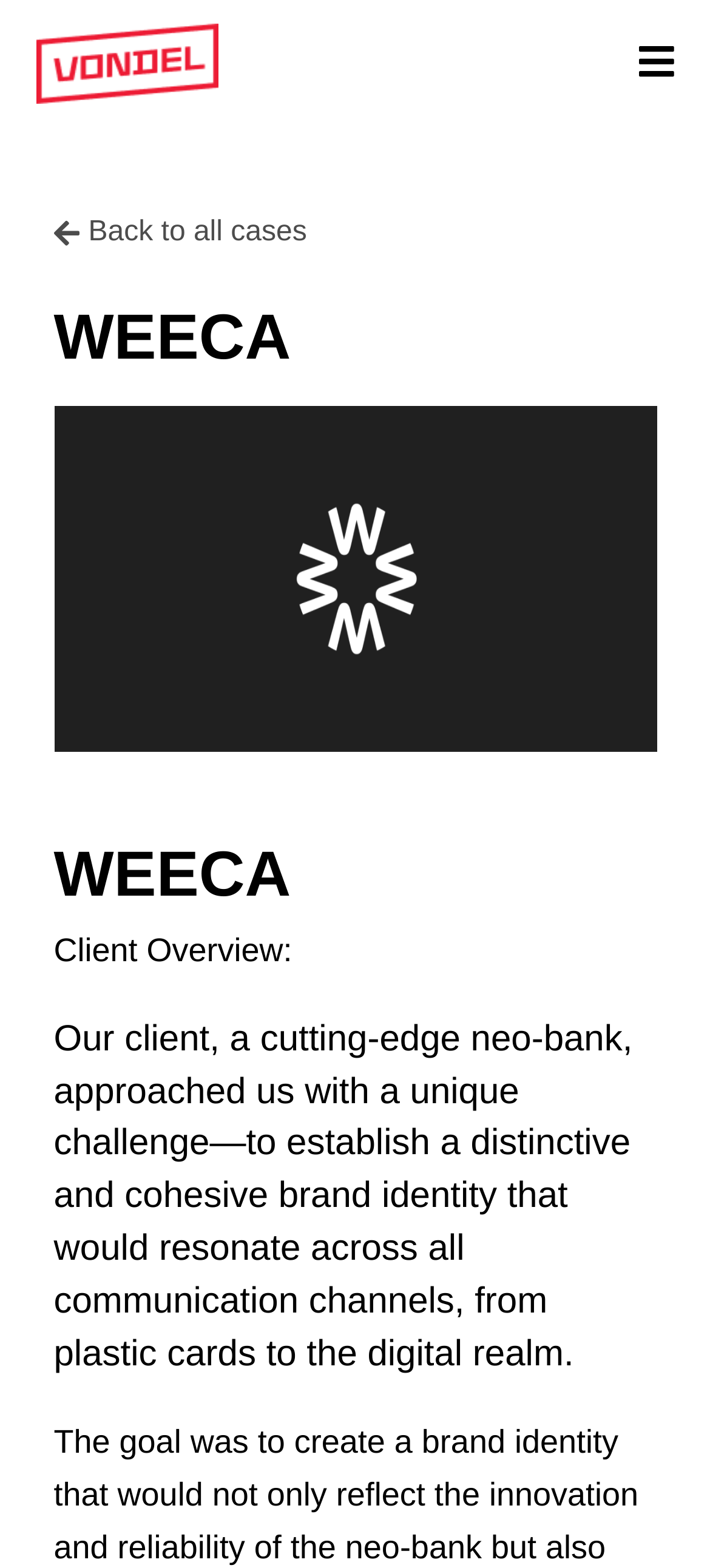What is the format of the communication channels? Please answer the question using a single word or phrase based on the image.

Plastic cards to digital realm